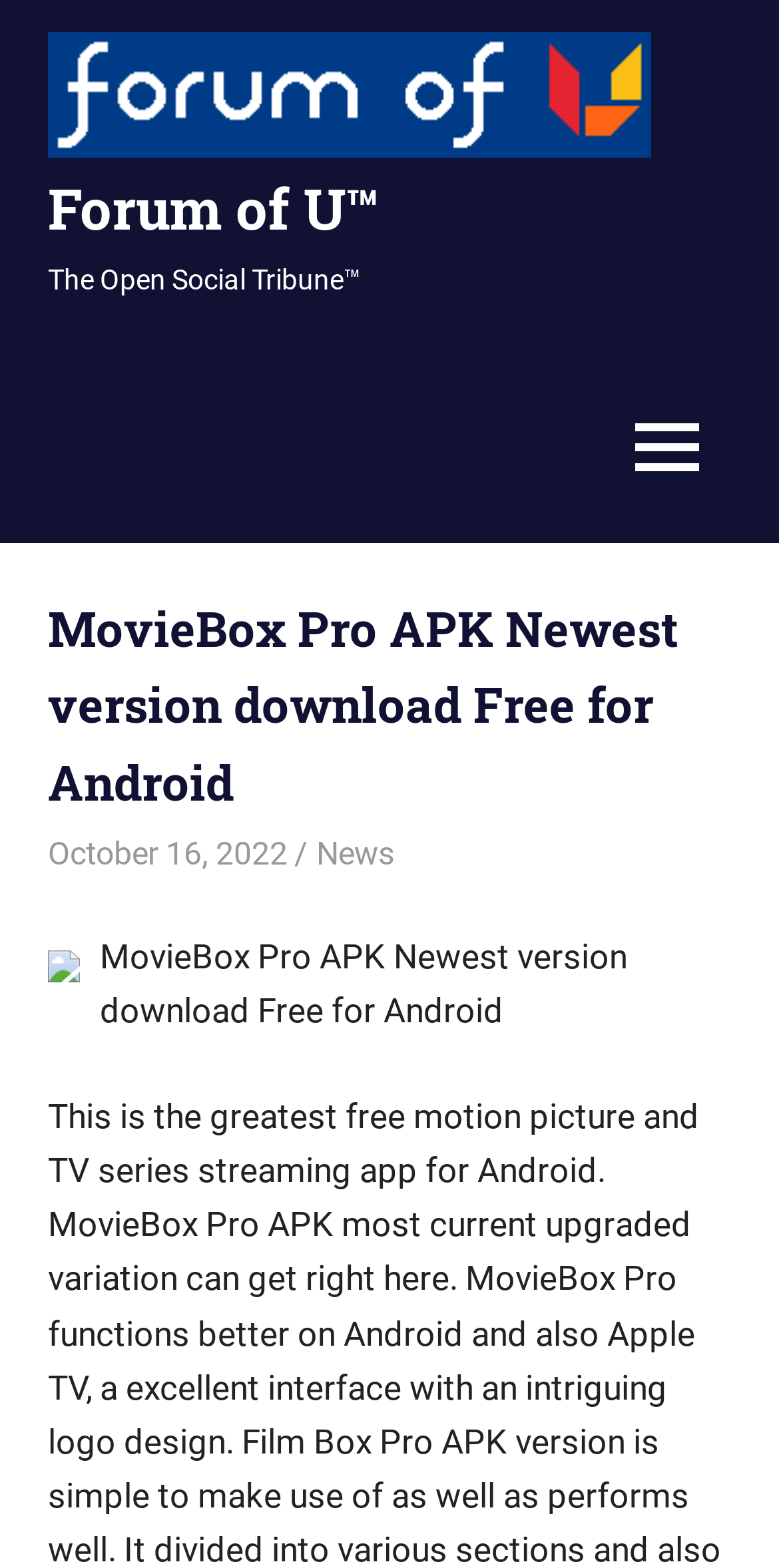Extract the bounding box coordinates of the UI element described by: "parent_node: Forum of U™". The coordinates should include four float numbers ranging from 0 to 1, e.g., [left, top, right, bottom].

[0.062, 0.024, 0.877, 0.048]